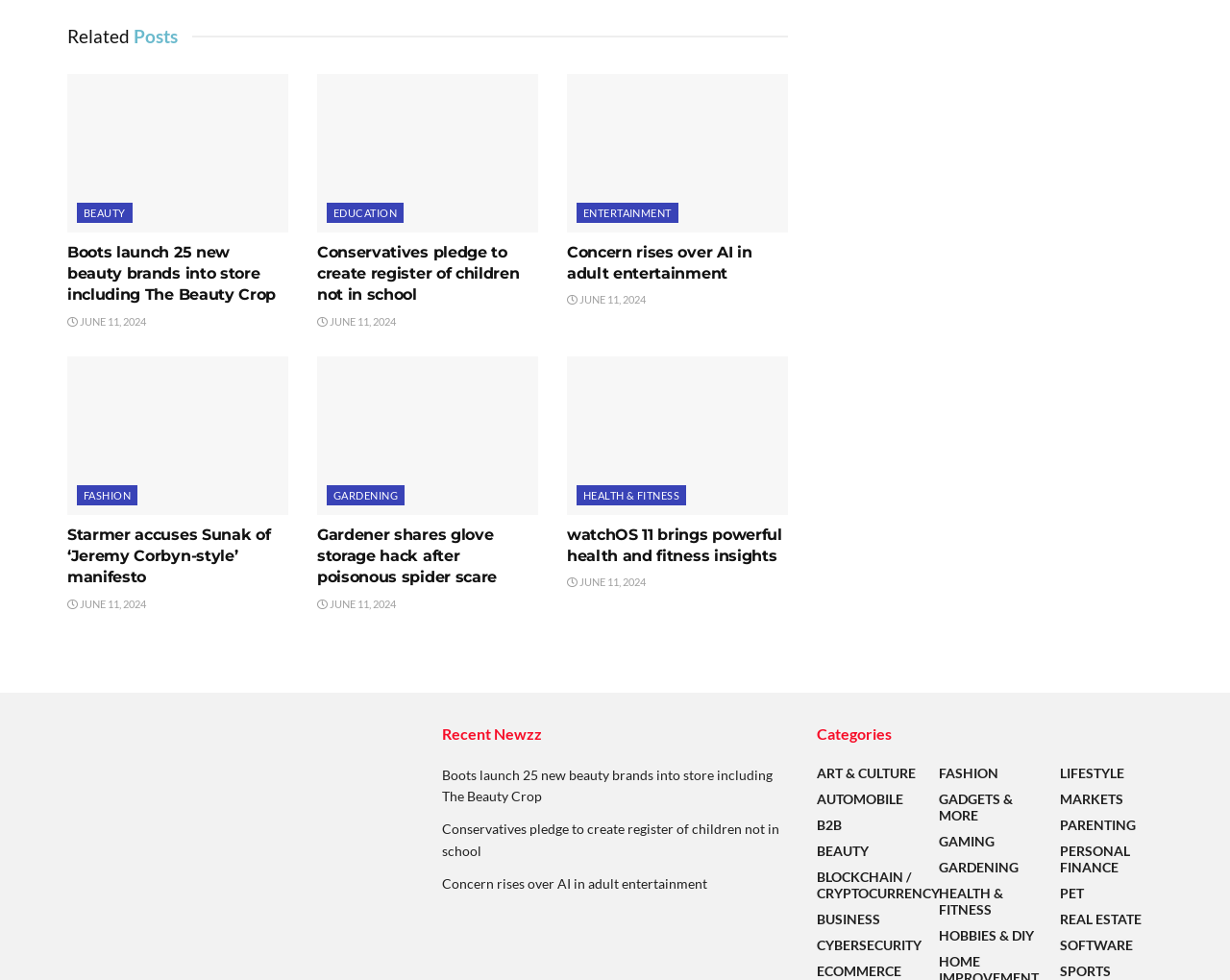How many articles are listed under the 'Related Posts' section?
Based on the image, answer the question in a detailed manner.

The 'Related Posts' section lists four articles, each with a heading, image, and link. The articles are 'Boots launch 25 new beauty brands into store including The Beauty Crop', 'Conservatives pledge to create register of children not in school', 'Concern rises over AI in adult entertainment', and 'Starmer accuses Sunak of ‘Jeremy Corbyn-style’ manifesto'.